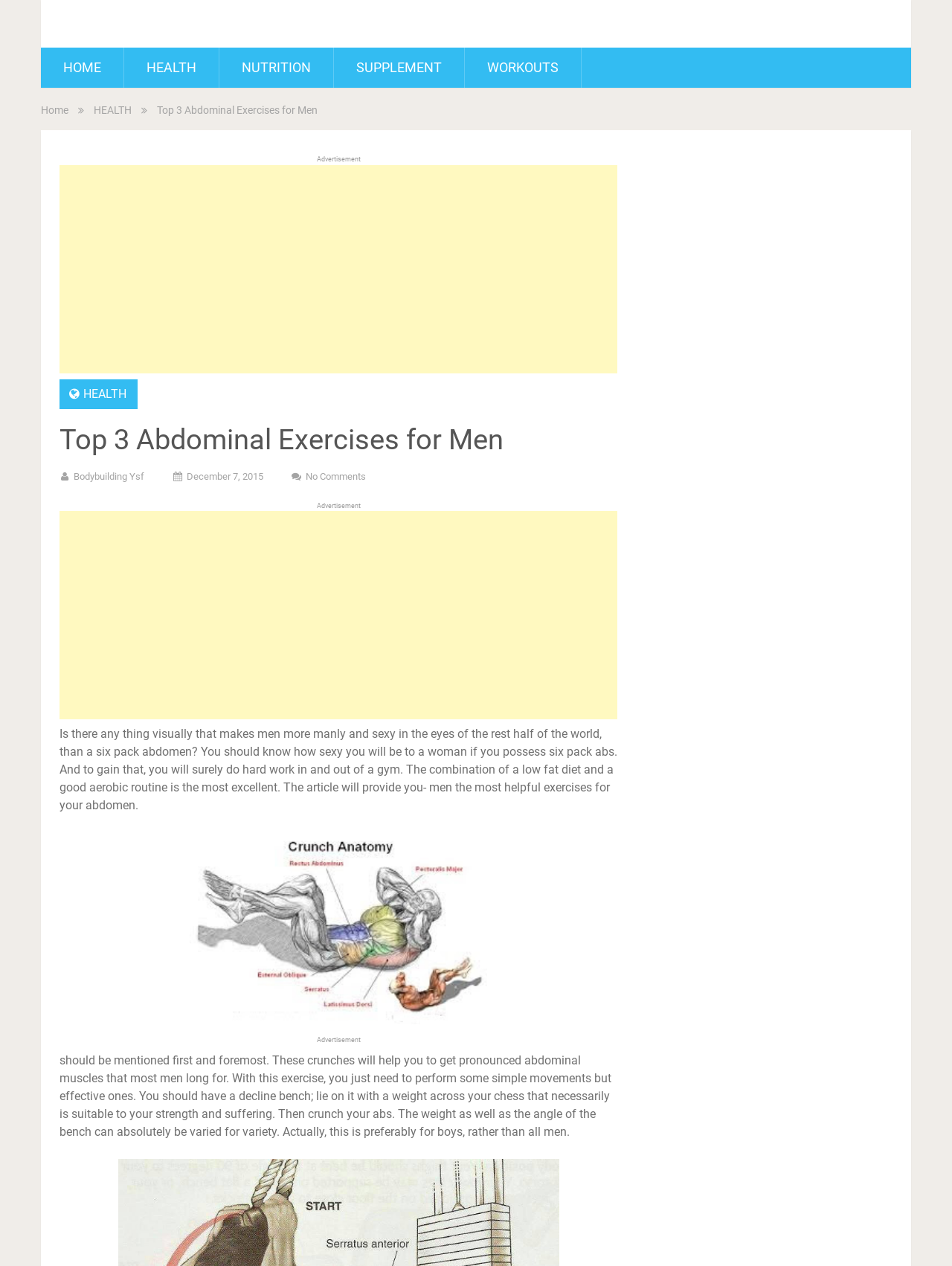What is the website's main topic?
Using the image, elaborate on the answer with as much detail as possible.

Based on the webpage's content, including the title 'Top 3 Abdominal Exercises for Men' and the text discussing exercises for a six-pack abdomen, it is clear that the website's main topic is bodybuilding and fitness.